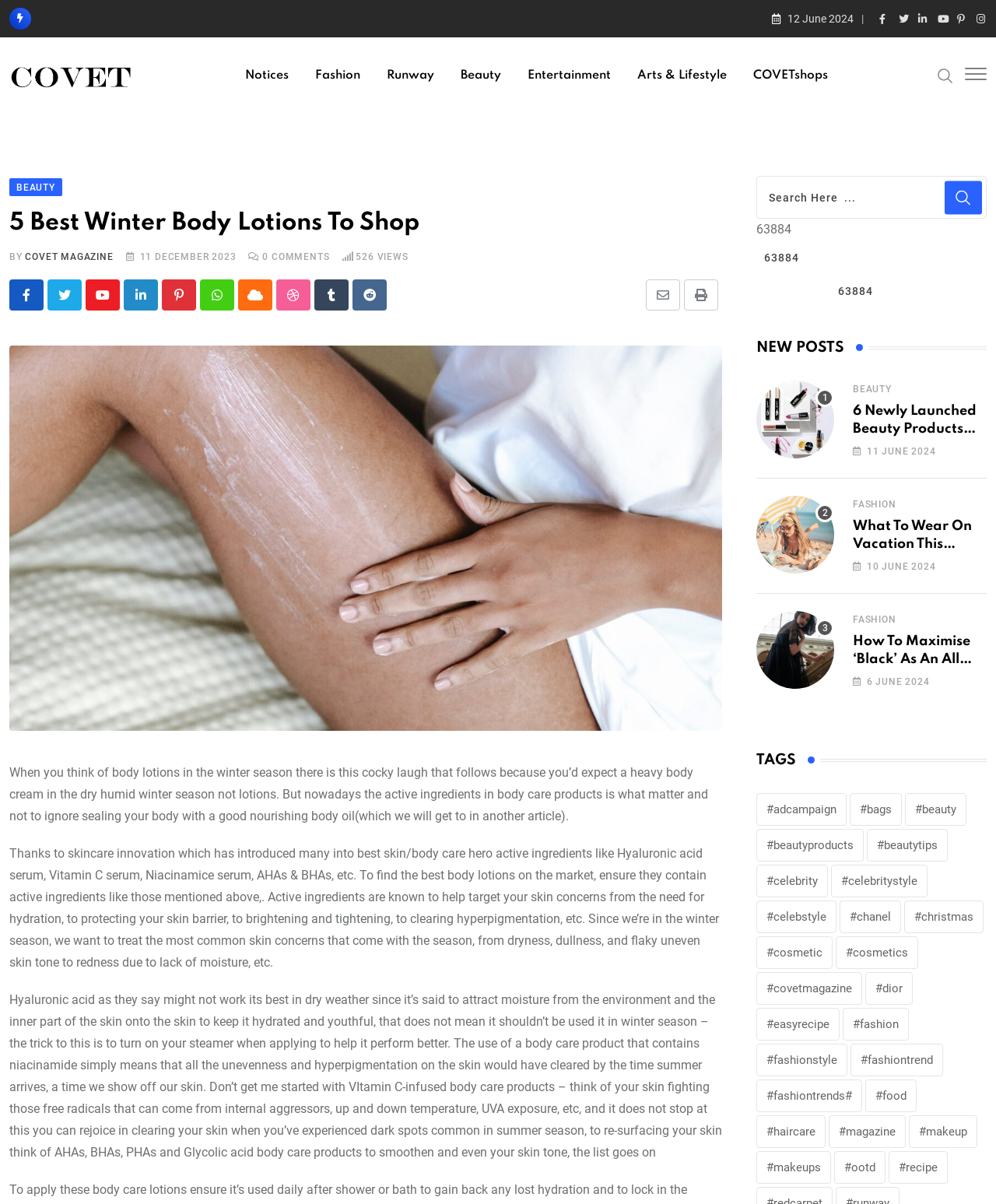Use a single word or phrase to answer the question: What is the date of the article?

11 DECEMBER 2023